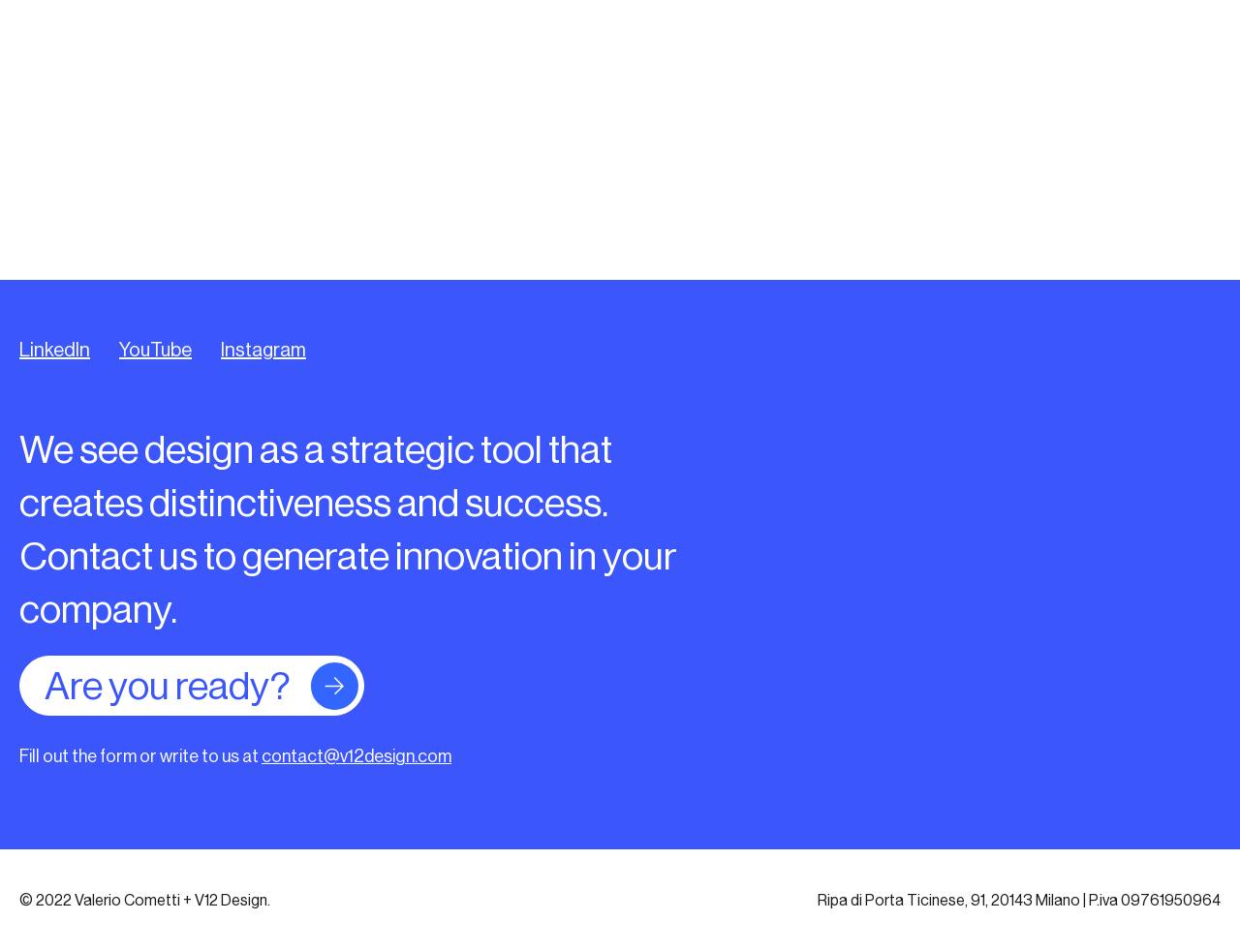Find the UI element described as: "Are you ready?" and predict its bounding box coordinates. Ensure the coordinates are four float numbers between 0 and 1, [left, top, right, bottom].

[0.016, 0.689, 0.294, 0.752]